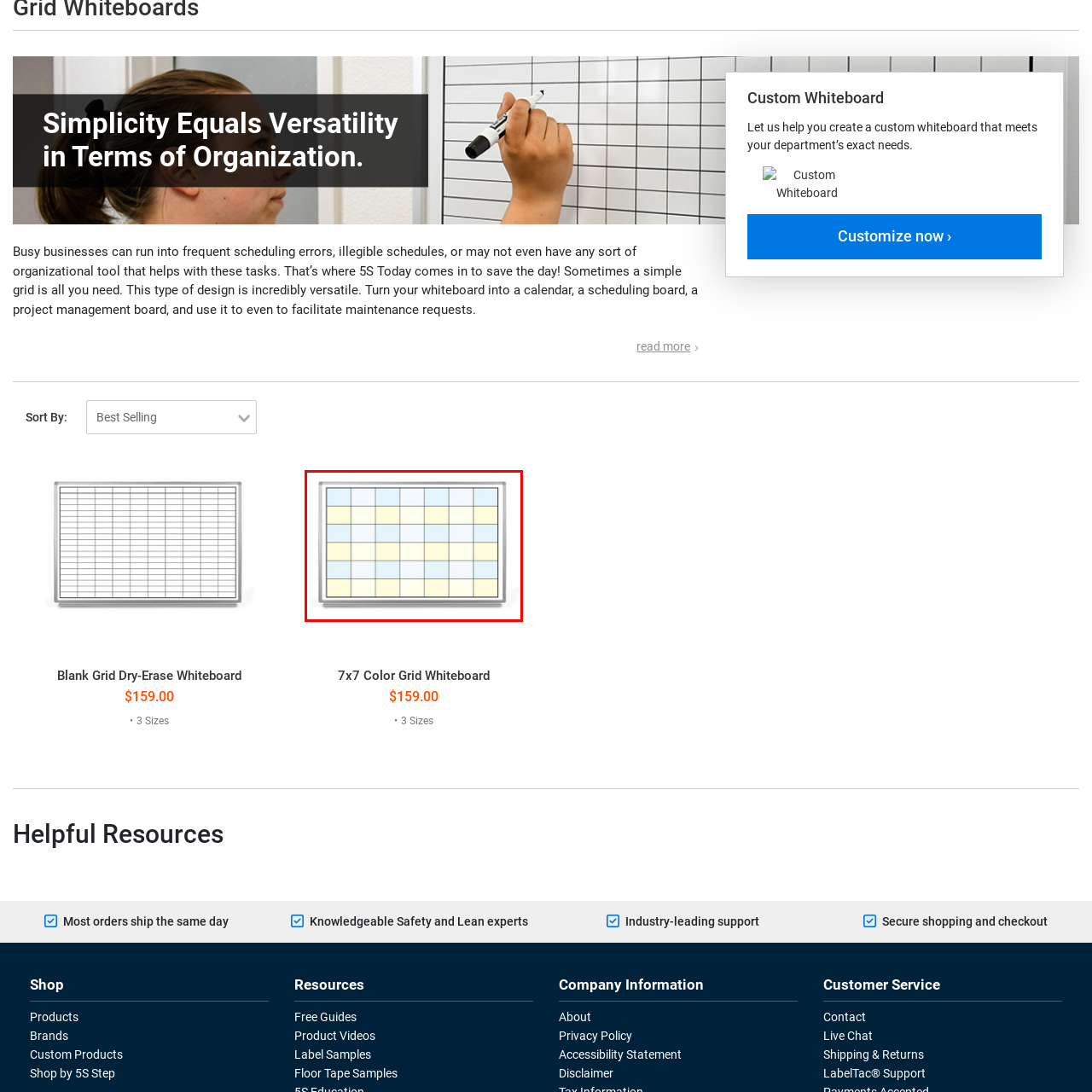Check the image highlighted in red, What is the price of the product?
 Please answer in a single word or phrase.

$159.00